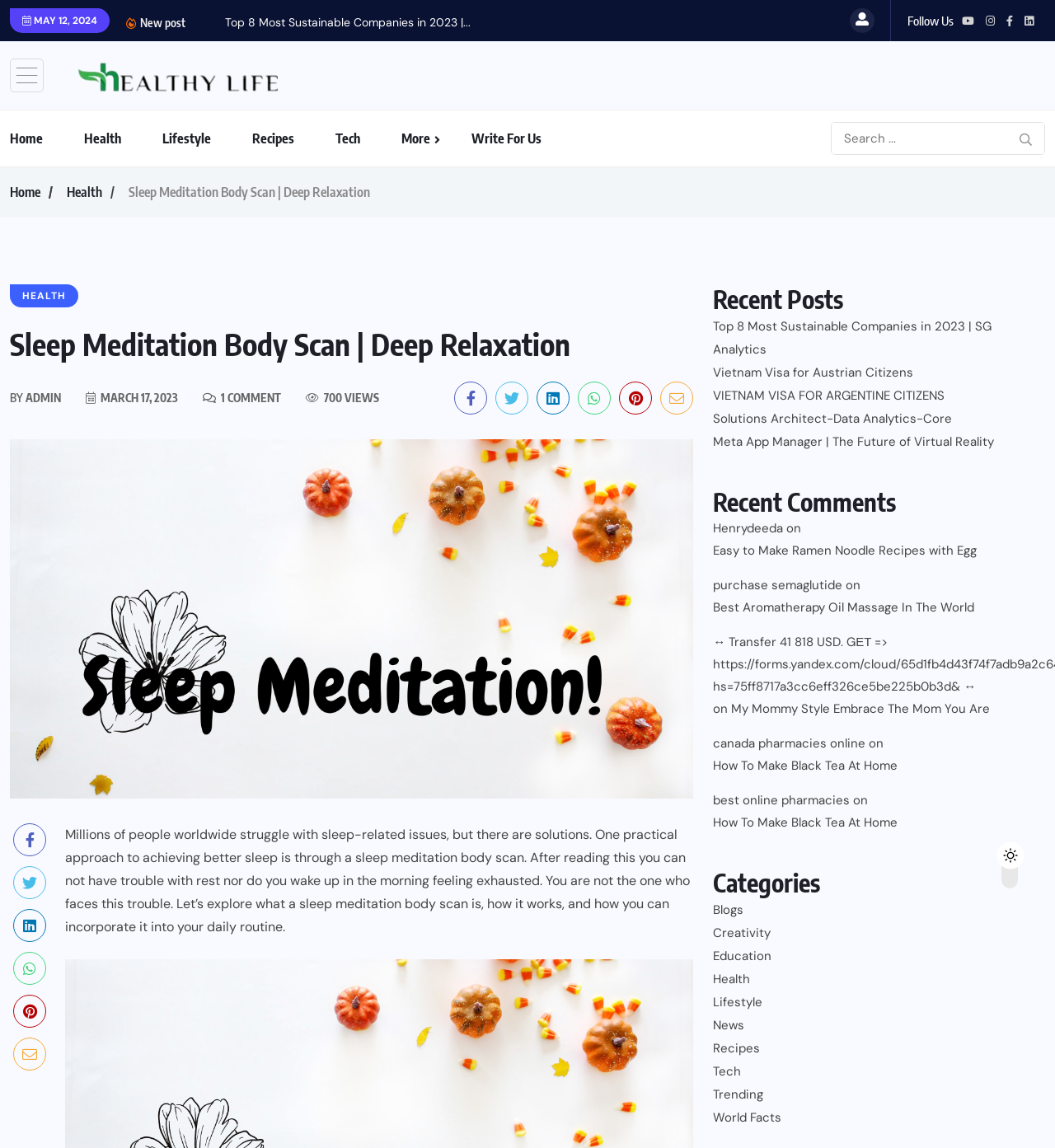How many recent comments are there?
Please give a detailed and thorough answer to the question, covering all relevant points.

I counted the number of recent comments by looking at the 'Recent Comments' section, where there are 4 articles listed with comments.